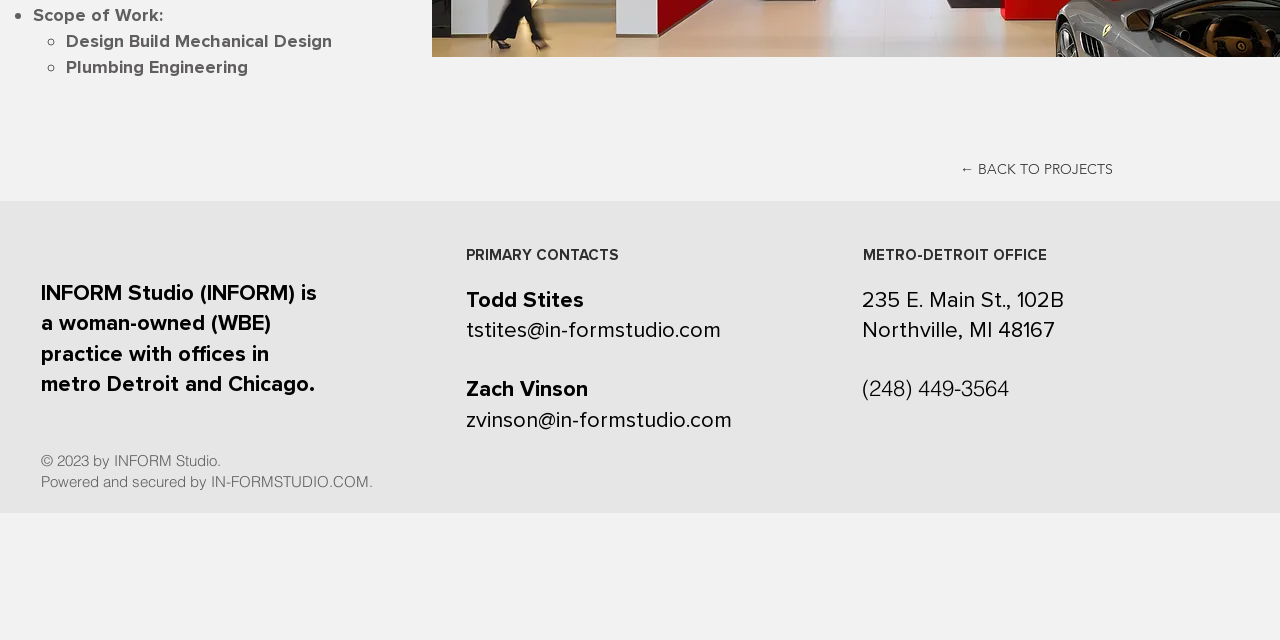Provide the bounding box coordinates of the HTML element this sentence describes: "tstites@in-formstudio.com". The bounding box coordinates consist of four float numbers between 0 and 1, i.e., [left, top, right, bottom].

[0.364, 0.496, 0.563, 0.538]